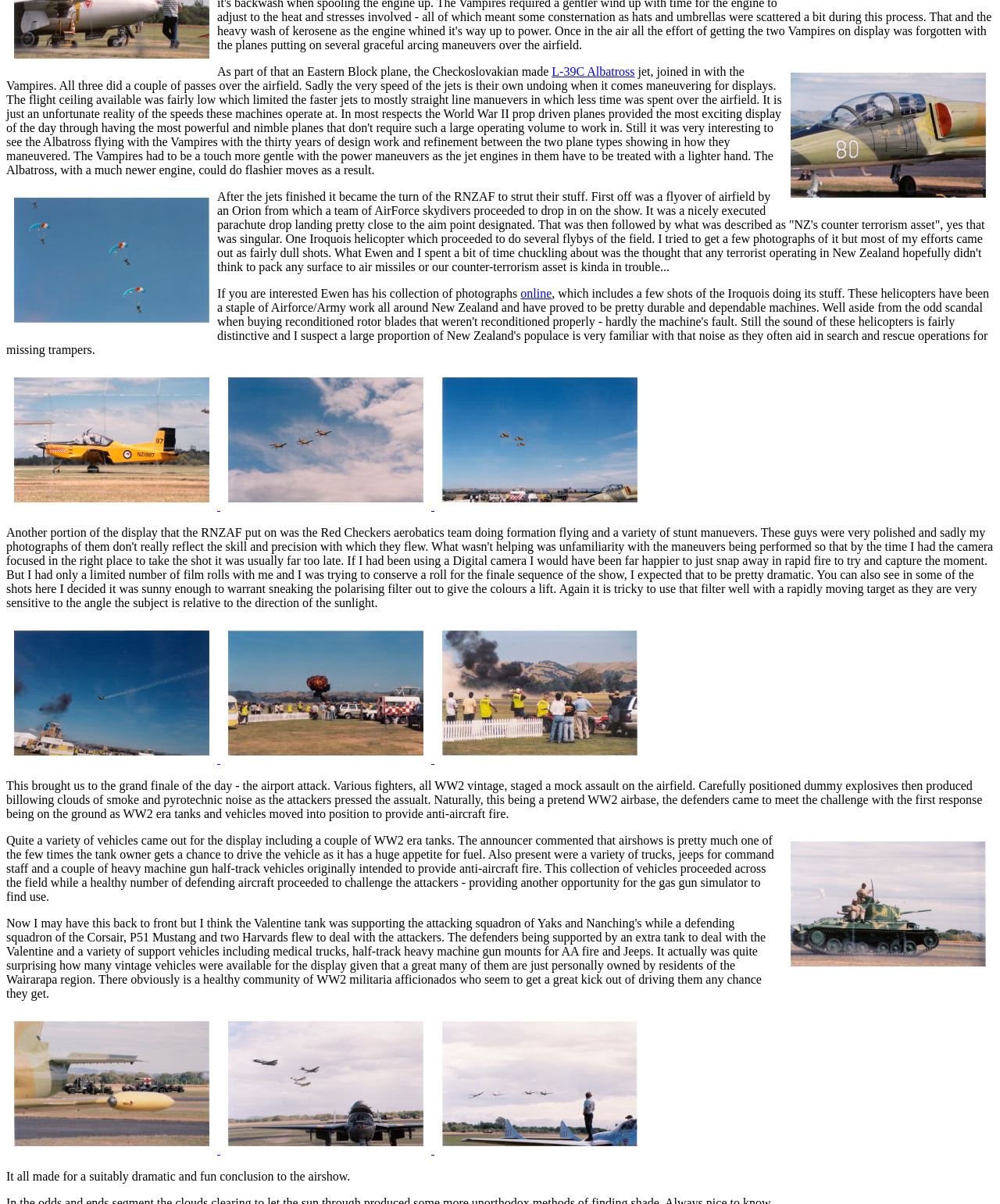Please answer the following question as detailed as possible based on the image: 
What is the event being depicted in the airshow?

The text describes the grand finale of the airshow as a mock airport attack, where various fighters stage a mock assault on the airfield, and defenders respond with anti-aircraft fire.